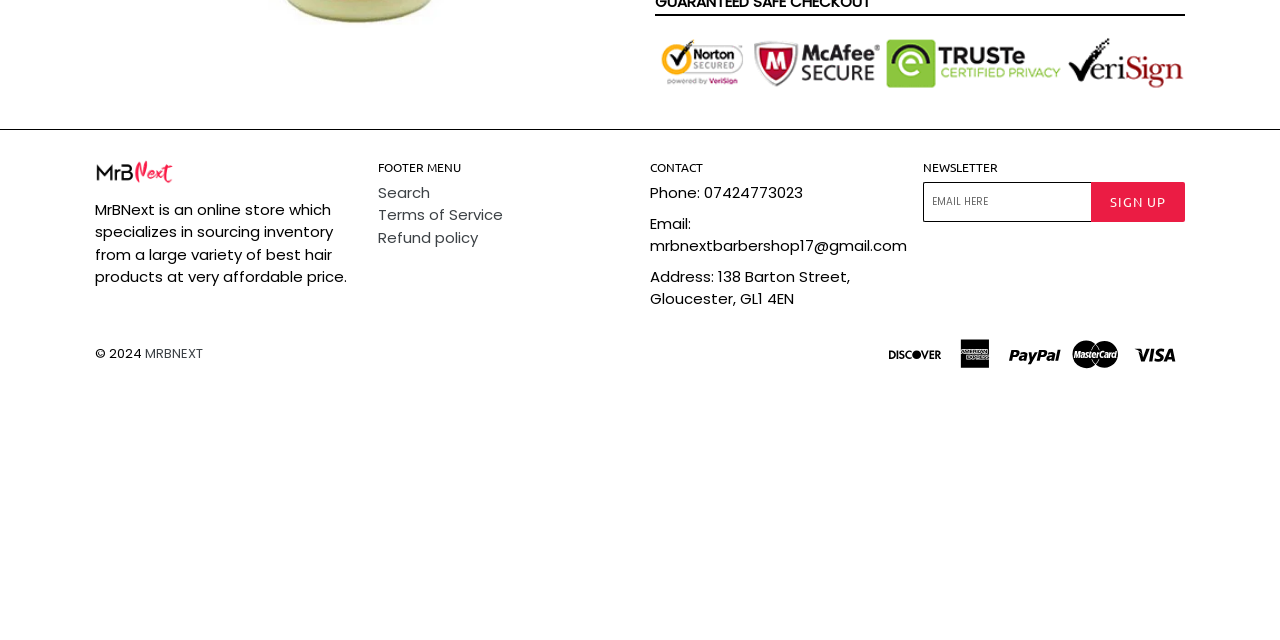Find the bounding box coordinates for the UI element whose description is: "MRBNEXT". The coordinates should be four float numbers between 0 and 1, in the format [left, top, right, bottom].

[0.113, 0.537, 0.159, 0.567]